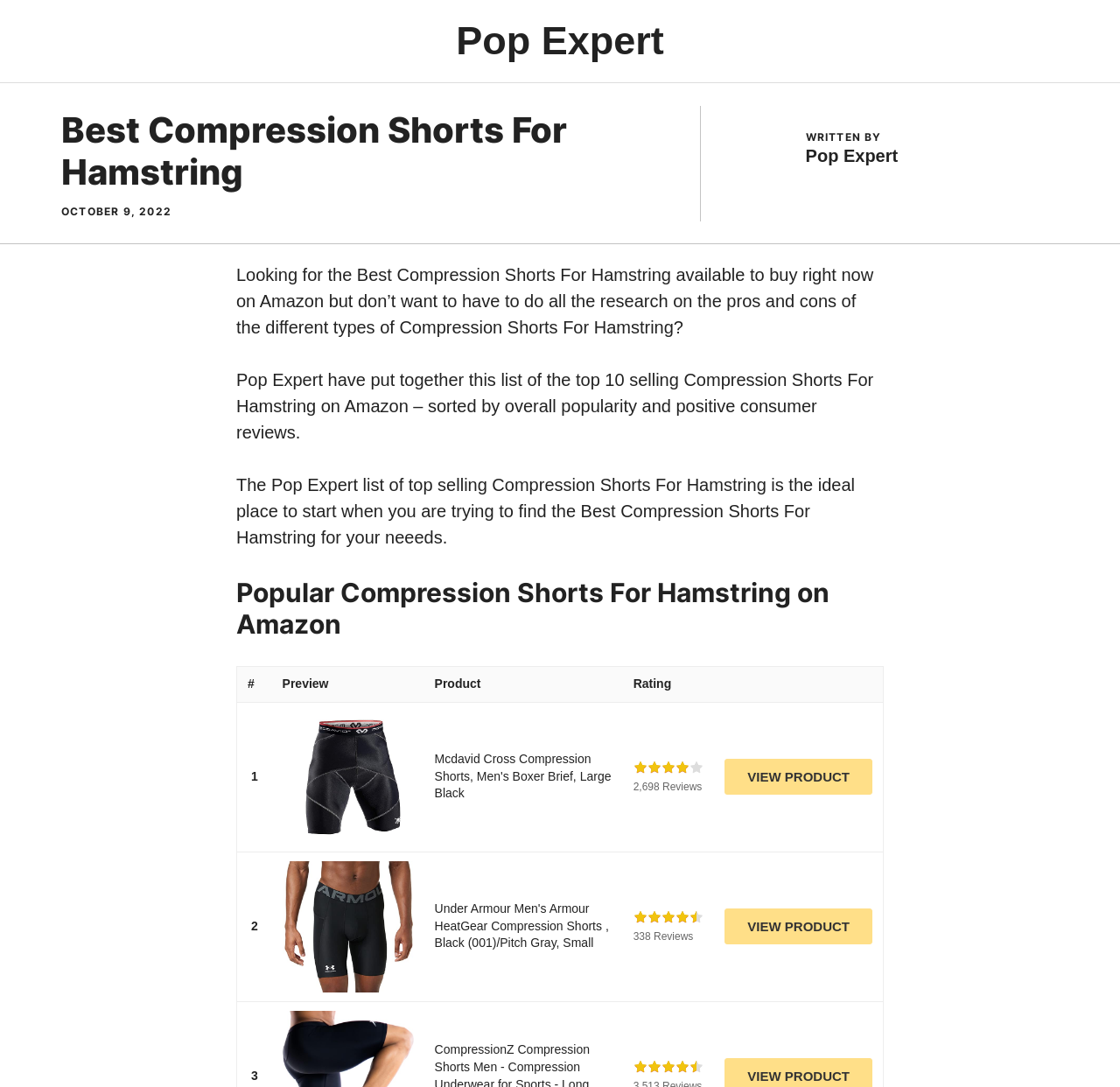Determine the bounding box coordinates of the region that needs to be clicked to achieve the task: "Click the 'About Us' link".

None